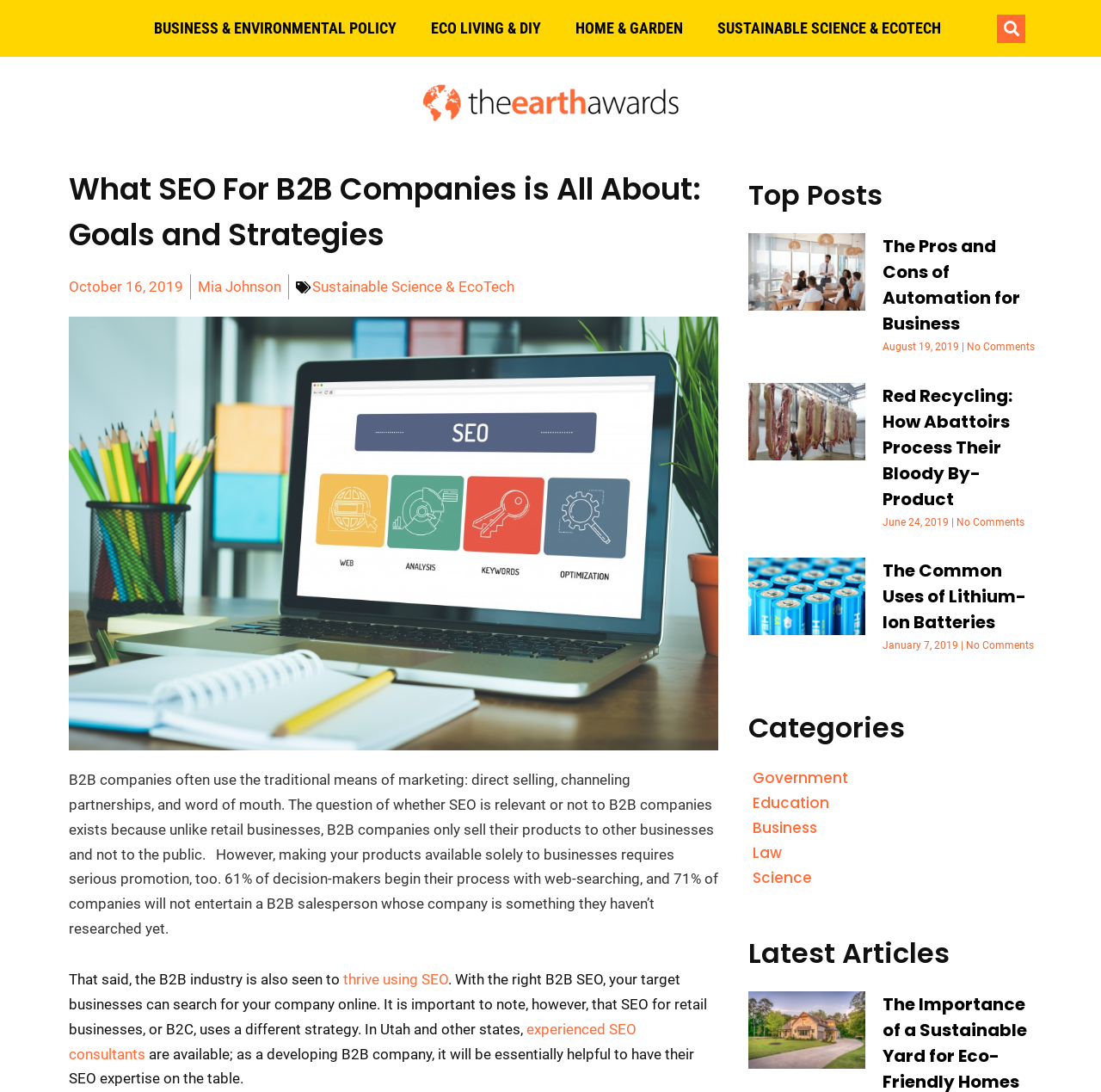Specify the bounding box coordinates of the element's area that should be clicked to execute the given instruction: "View top posts". The coordinates should be four float numbers between 0 and 1, i.e., [left, top, right, bottom].

[0.68, 0.16, 0.945, 0.198]